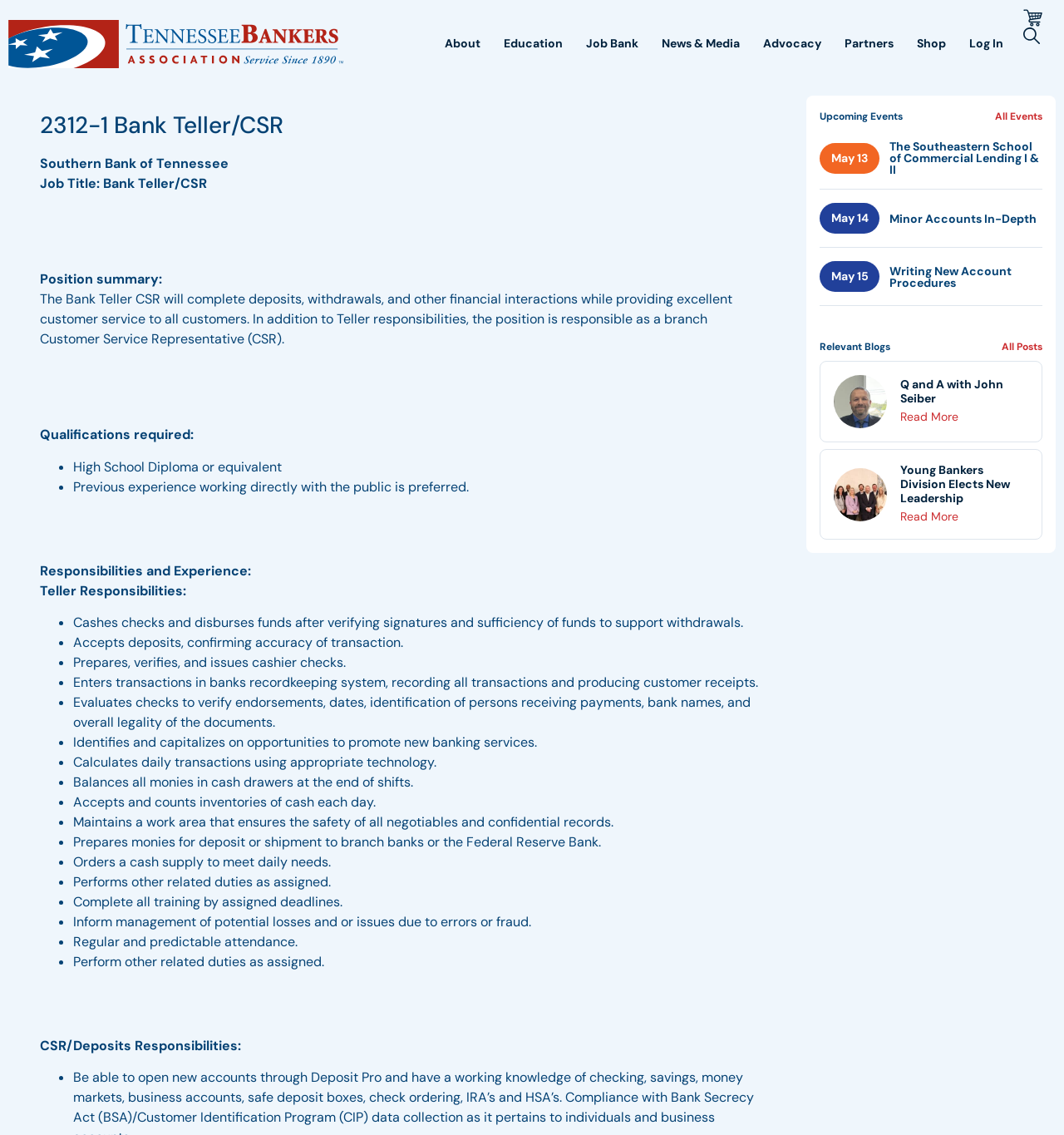Explain the webpage's design and content in an elaborate manner.

This webpage is about a job posting for a Bank Teller/CSR position at the Tennessee Bankers Association. At the top of the page, there is a logo and a link to "TN Bankers" on the left, and a navigation menu with links to "About", "Education", "Job Bank", "News & Media", "Advocacy", "Partners", and "Shop" on the right.

Below the navigation menu, there is a heading that reads "2312-1 Bank Teller/CSR" followed by a brief description of the job position. The job title is "Bank Teller/CSR" and the employer is "Southern Bank of Tennessee".

The job description is divided into several sections, including "Position summary", "Qualifications required", "Responsibilities and Experience", and "Teller Responsibilities". The position summary explains that the job involves completing deposits, withdrawals, and other financial interactions while providing excellent customer service. The qualifications required include a high school diploma or equivalent and previous experience working directly with the public.

The responsibilities and experience section lists various tasks that the job entails, including cashing checks, accepting deposits, preparing cashier checks, and evaluating checks to verify endorsements. The teller responsibilities section provides a detailed list of tasks, including balancing cash drawers, accepting and counting inventories of cash, and maintaining a safe work area.

At the bottom of the page, there is a search bar and several links to other pages, including "Log In" and "About TBA".